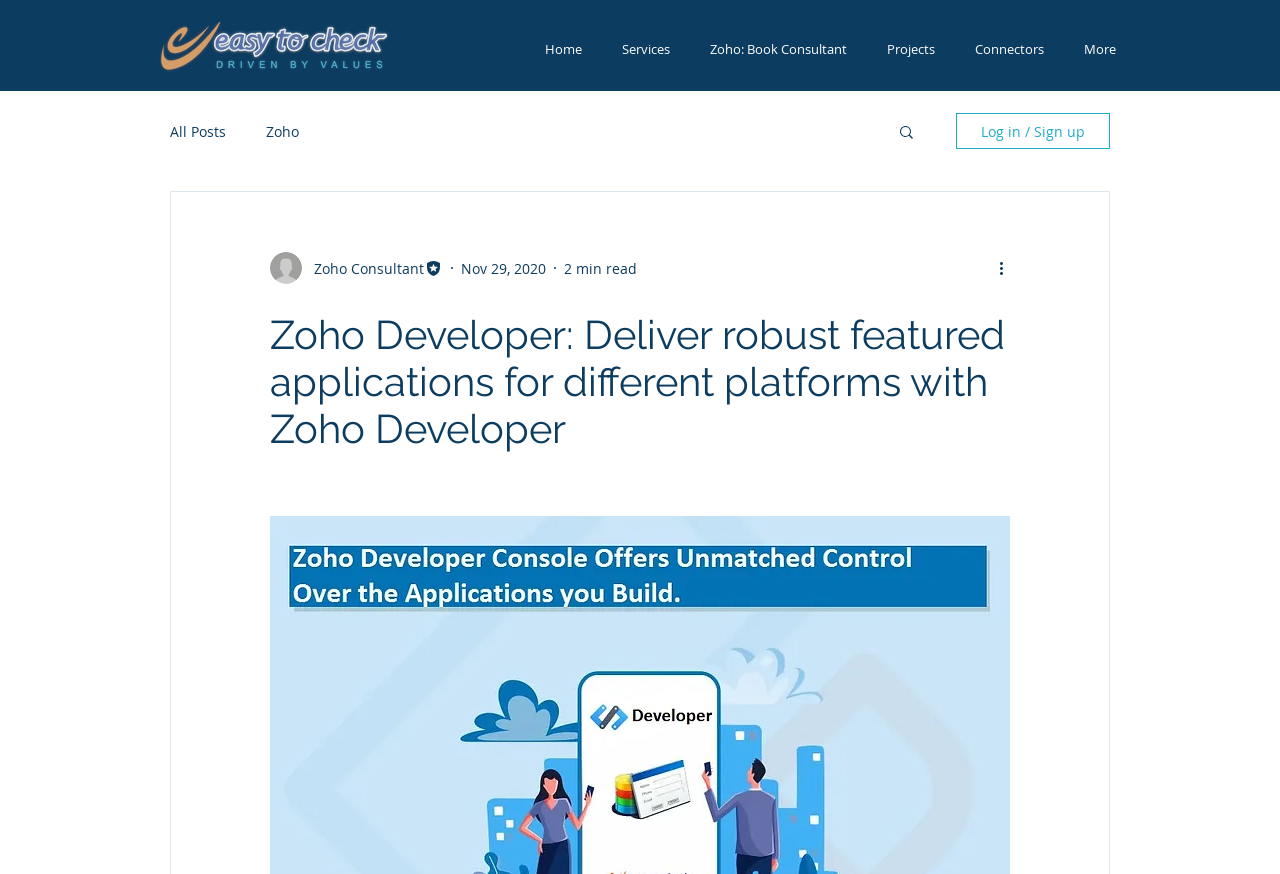Find the bounding box coordinates for the HTML element described in this sentence: "Projects". Provide the coordinates as four float numbers between 0 and 1, in the format [left, top, right, bottom].

[0.677, 0.043, 0.746, 0.07]